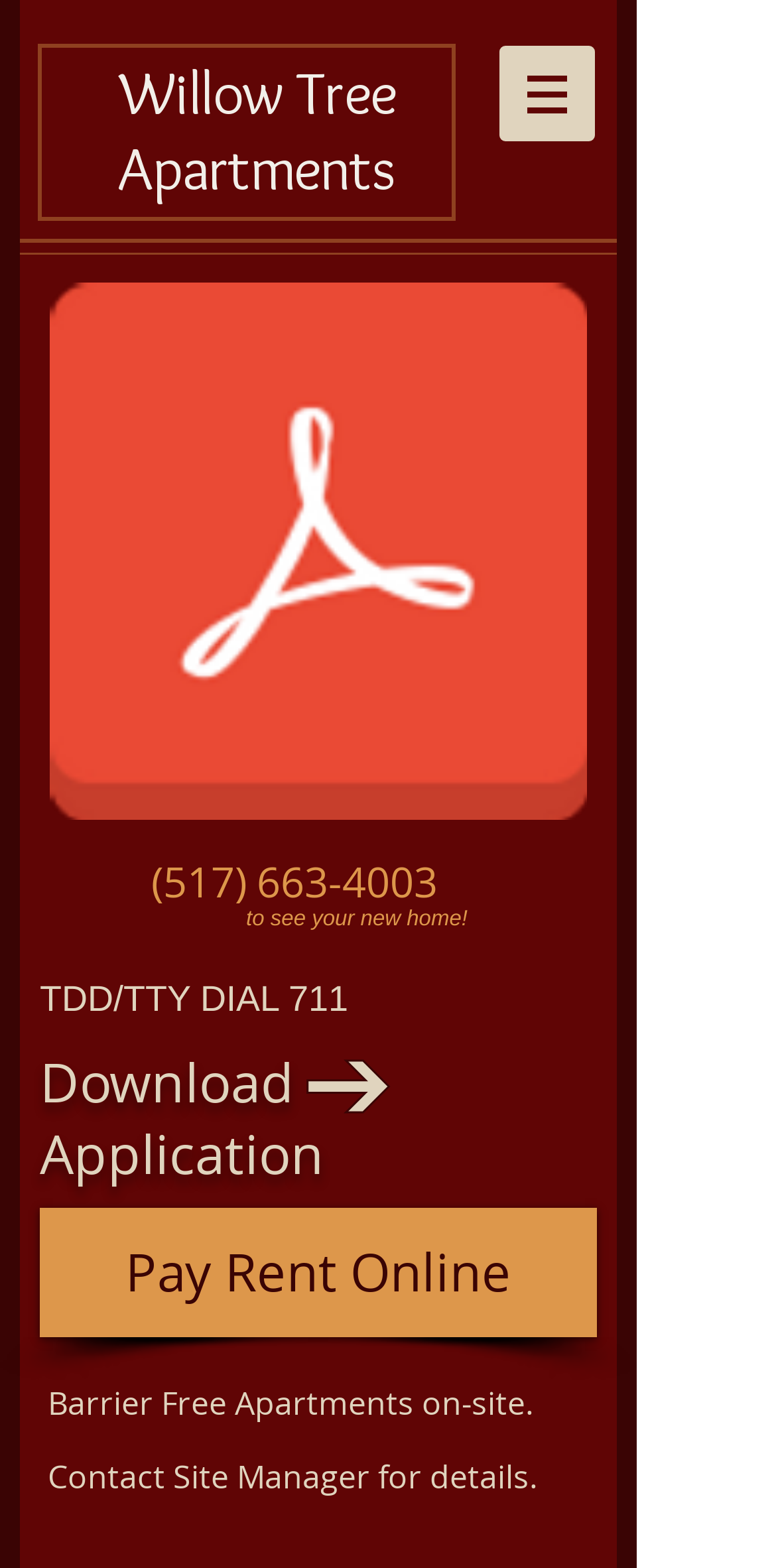What is the name of the apartment complex?
Answer with a single word or phrase by referring to the visual content.

Willow Tree